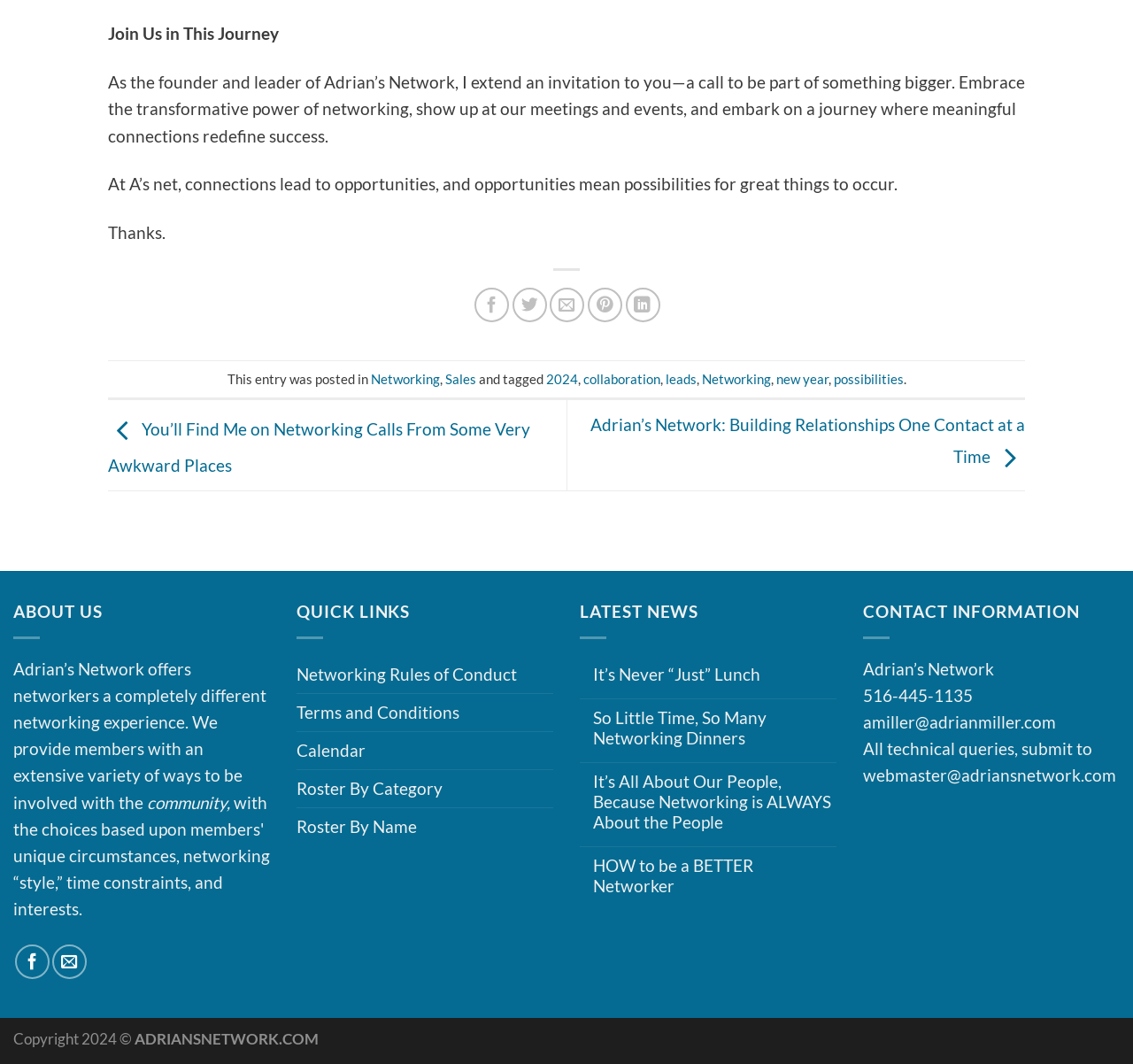Please identify the bounding box coordinates of the area I need to click to accomplish the following instruction: "Contact Adrian’s Network via email".

[0.762, 0.669, 0.932, 0.688]